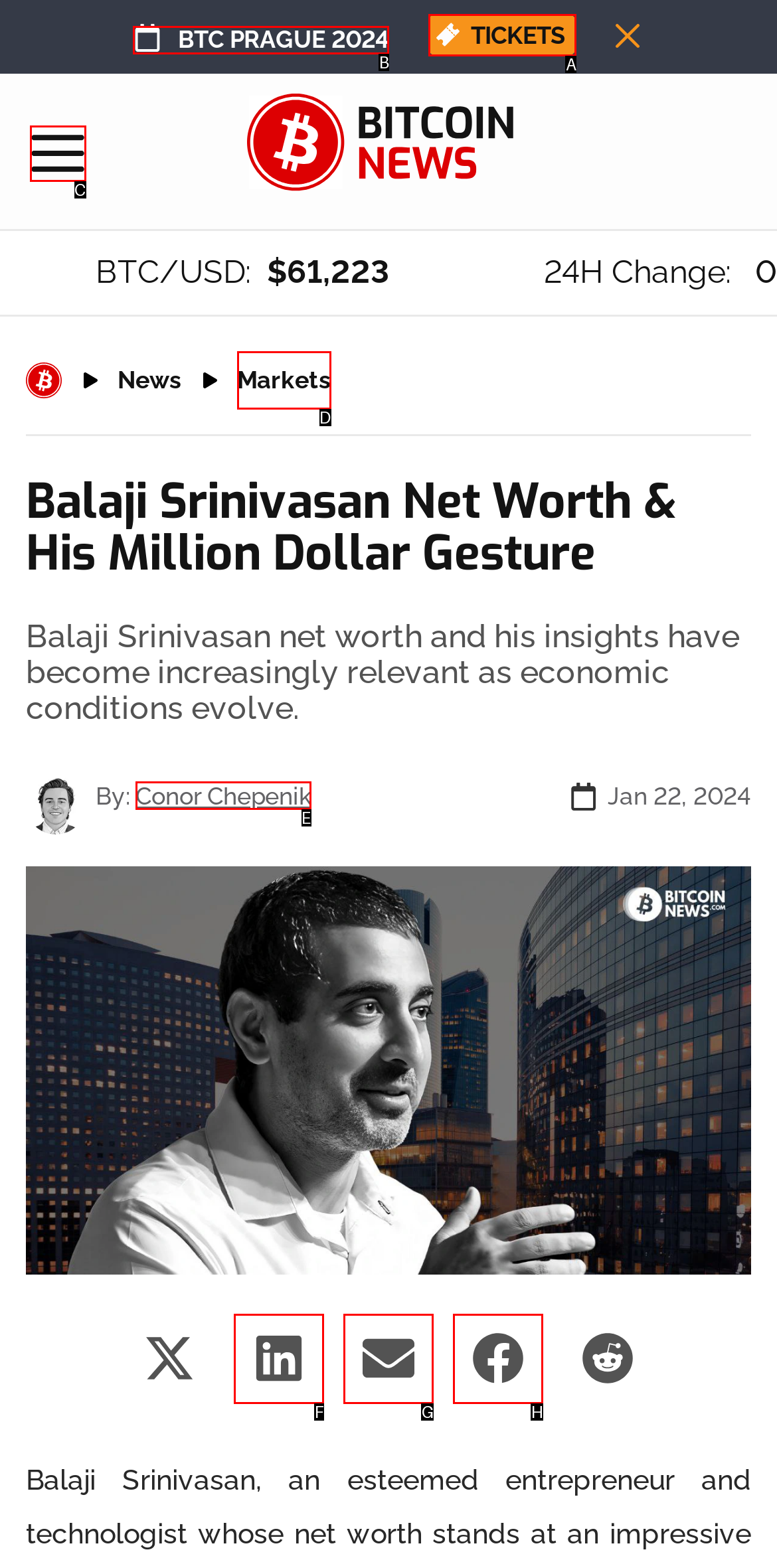Determine the HTML element that best aligns with the description: Cookie政策
Answer with the appropriate letter from the listed options.

None